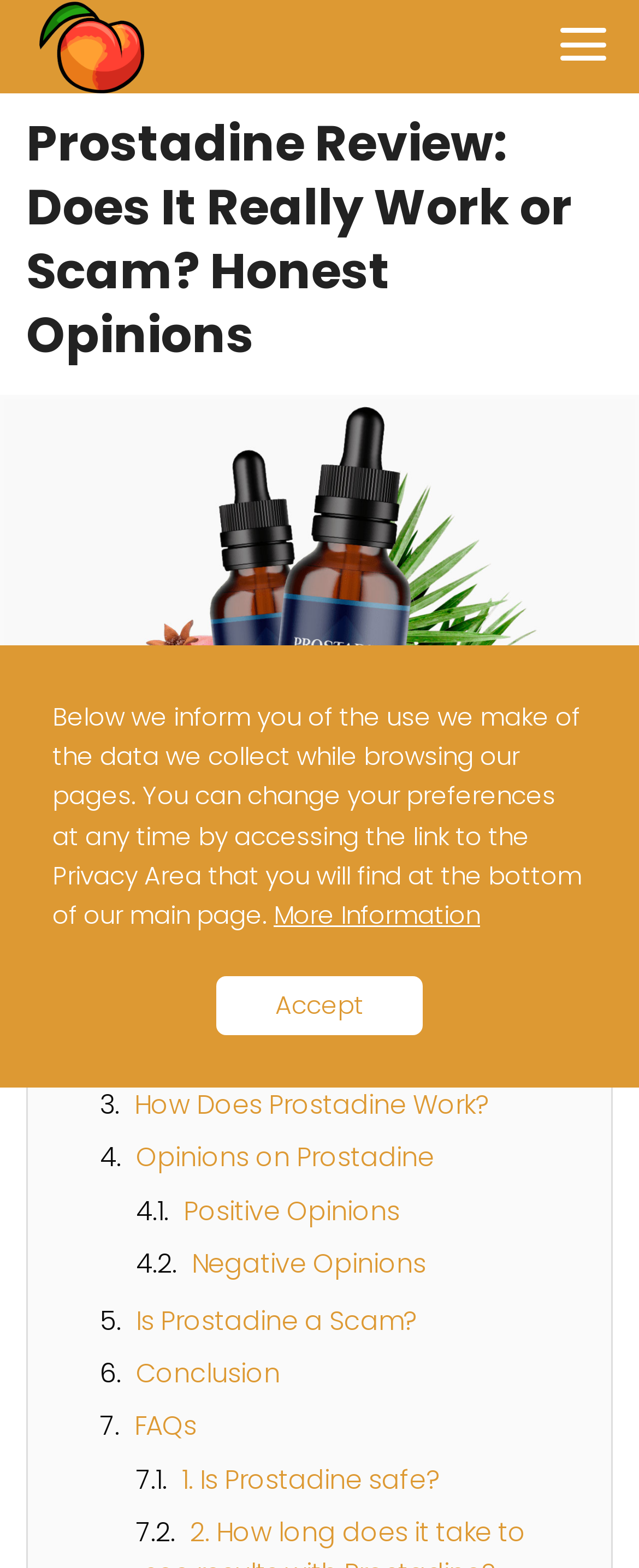Use a single word or phrase to answer this question: 
What is the text above the table of contents?

Índice